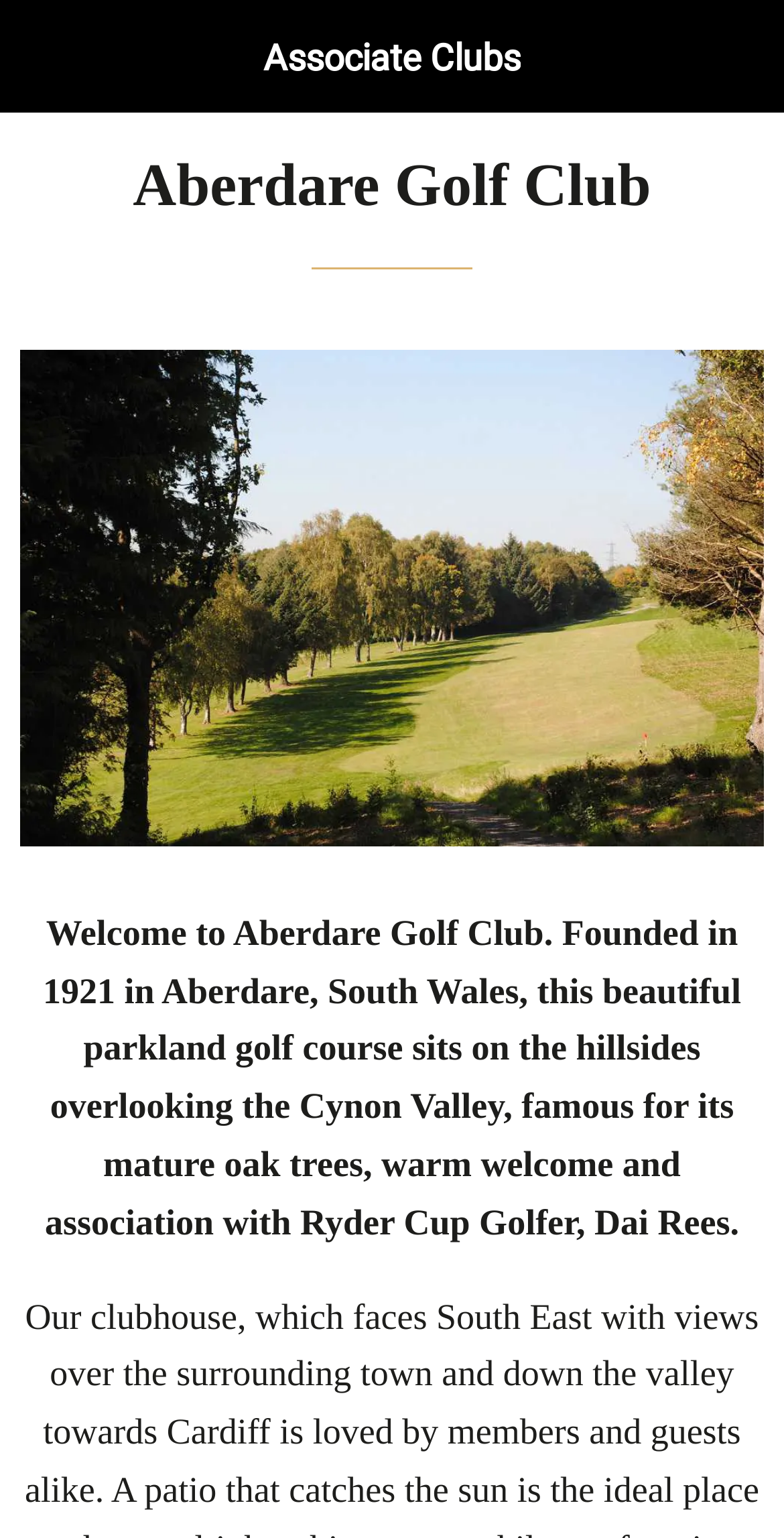Provide a brief response in the form of a single word or phrase:
How many links are present in the top section of the webpage?

2